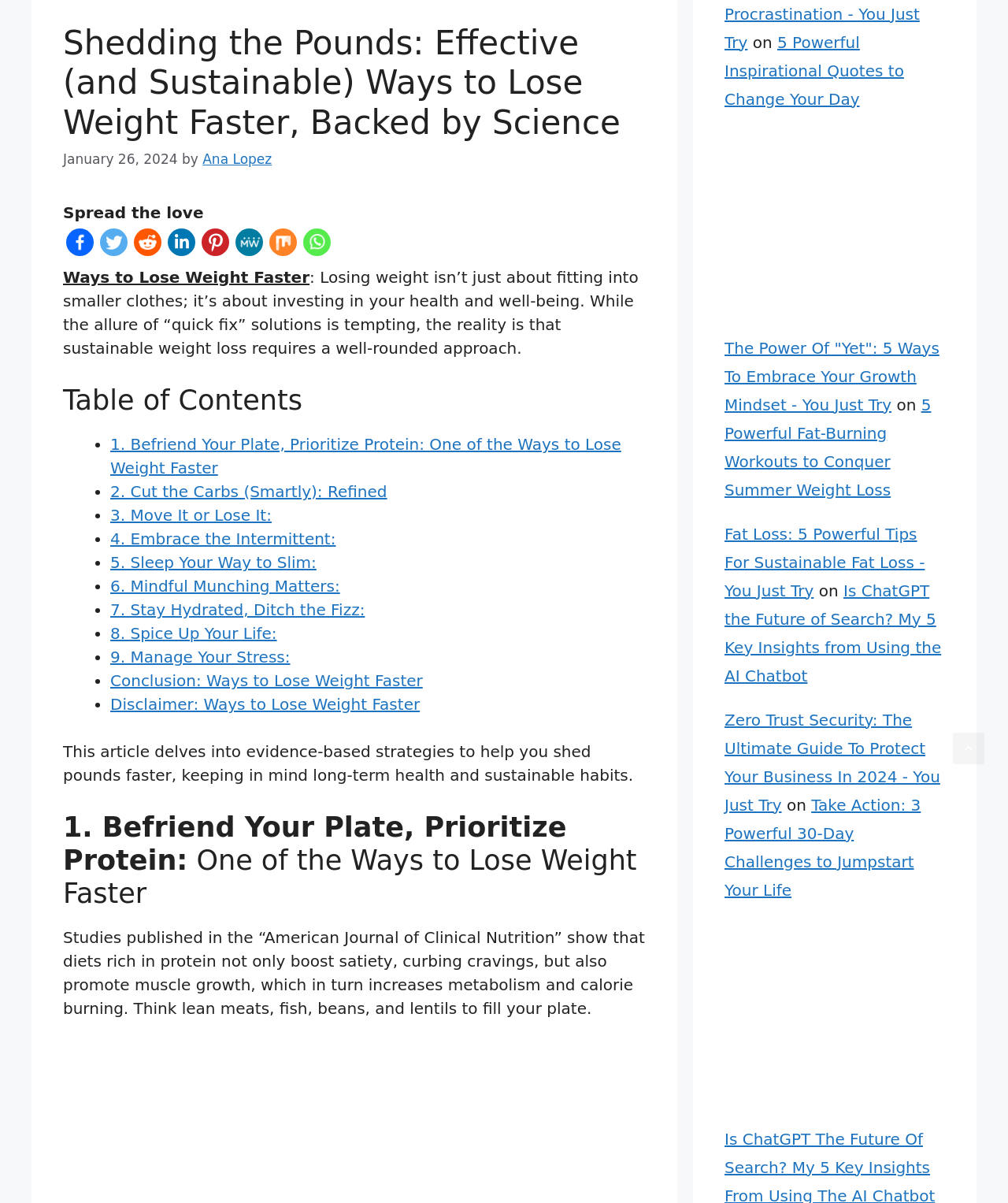Locate the bounding box coordinates of the element to click to perform the following action: 'Scroll back to top'. The coordinates should be given as four float values between 0 and 1, in the form of [left, top, right, bottom].

[0.945, 0.609, 0.977, 0.635]